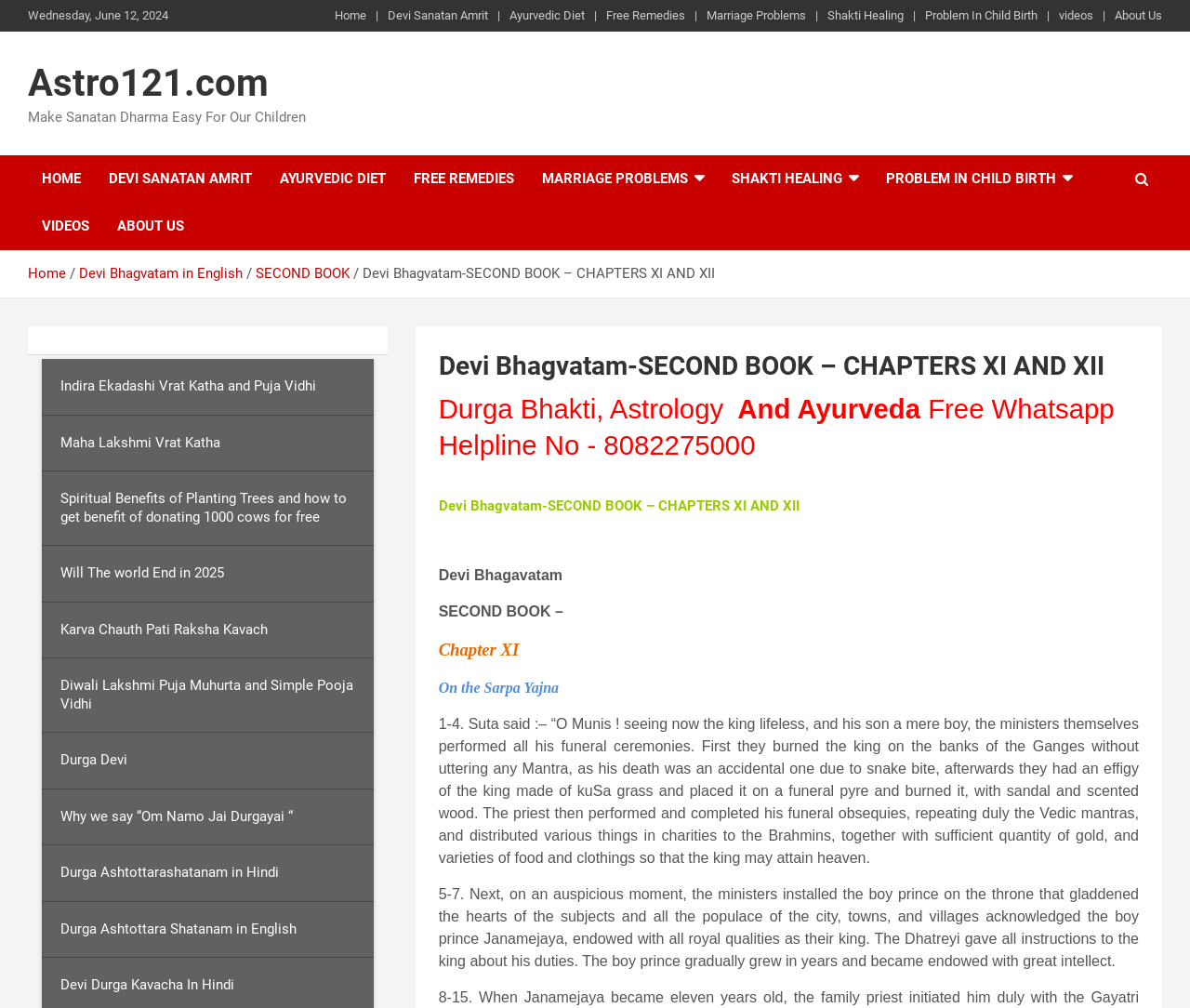Please identify the bounding box coordinates of the clickable element to fulfill the following instruction: "Click on the 'About Us' link". The coordinates should be four float numbers between 0 and 1, i.e., [left, top, right, bottom].

[0.937, 0.007, 0.977, 0.024]